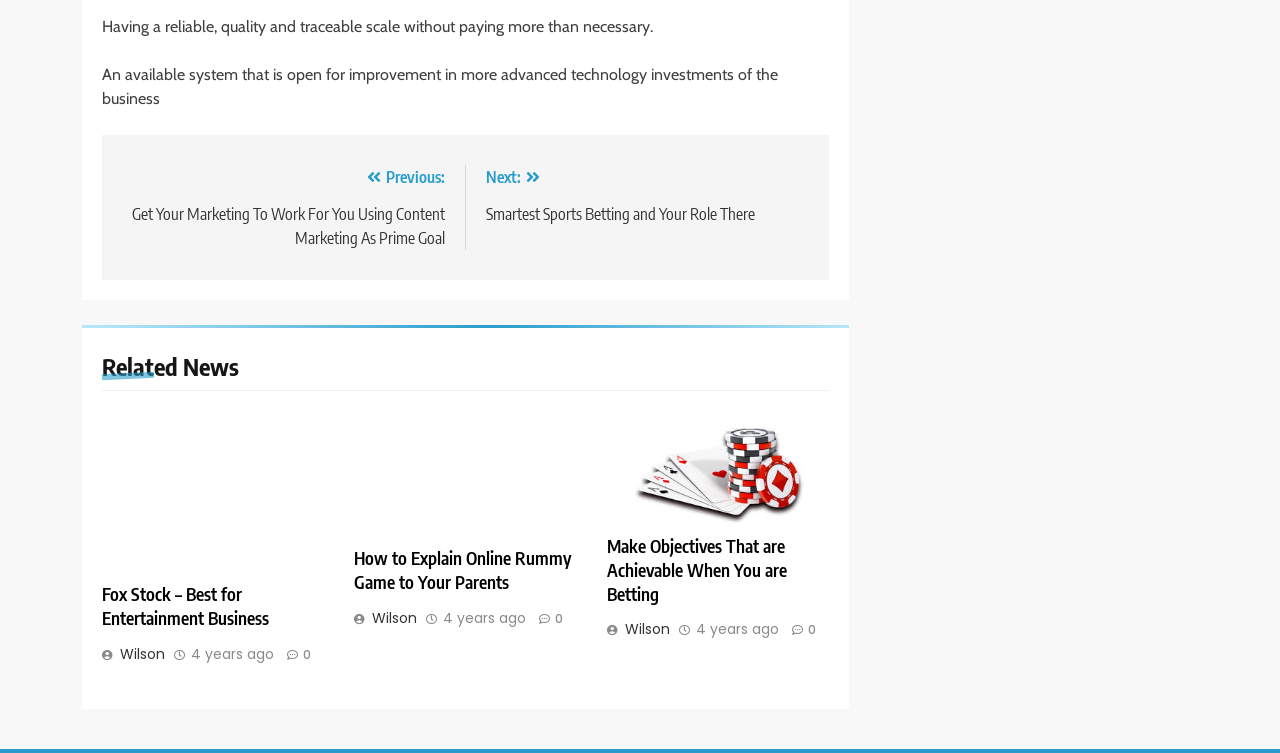Review the image closely and give a comprehensive answer to the question: Who is the author of the article 'Fox Stock – Best for Entertainment Business'?

I examined the article element with the heading 'Fox Stock – Best for Entertainment Business' and found a link with the text ' Wilson', which suggests that Wilson is the author of the article.